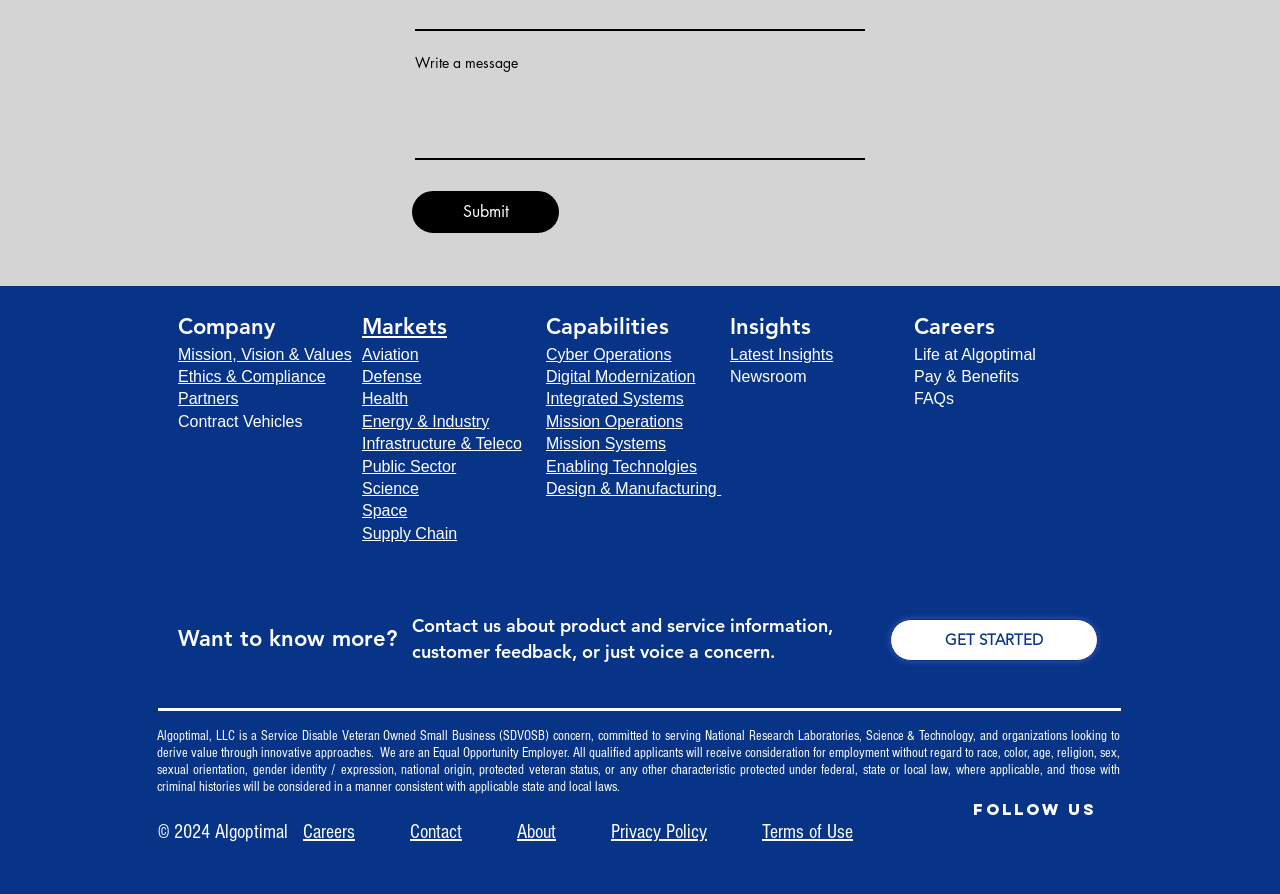Please identify the bounding box coordinates of the region to click in order to complete the task: "Explore Careers". The coordinates must be four float numbers between 0 and 1, specified as [left, top, right, bottom].

[0.714, 0.349, 0.858, 0.384]